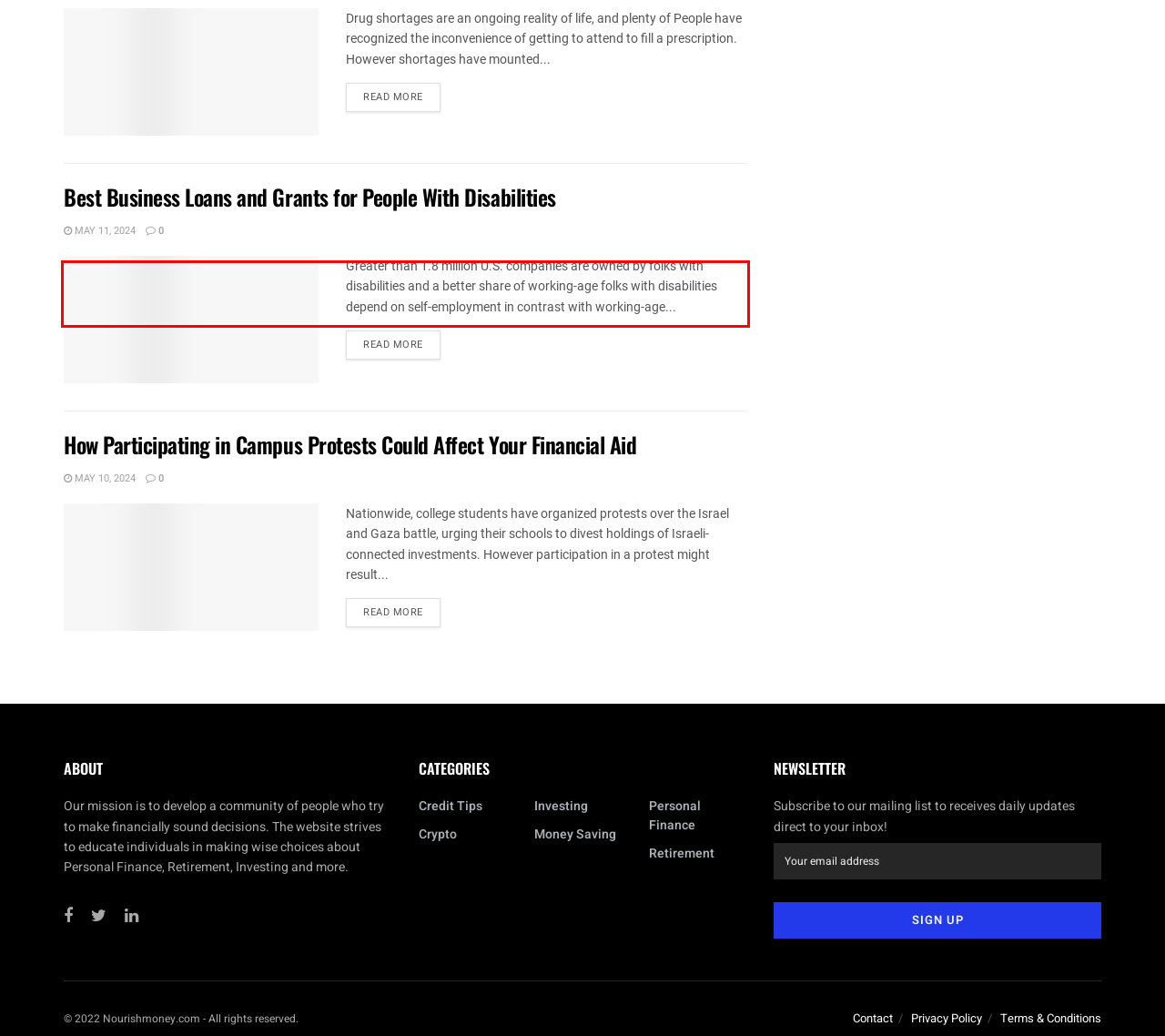Please perform OCR on the text content within the red bounding box that is highlighted in the provided webpage screenshot.

Greater than 1.8 million U.S. companies are owned by folks with disabilities and a better share of working-age folks with disabilities depend on self-employment in contrast with working-age...